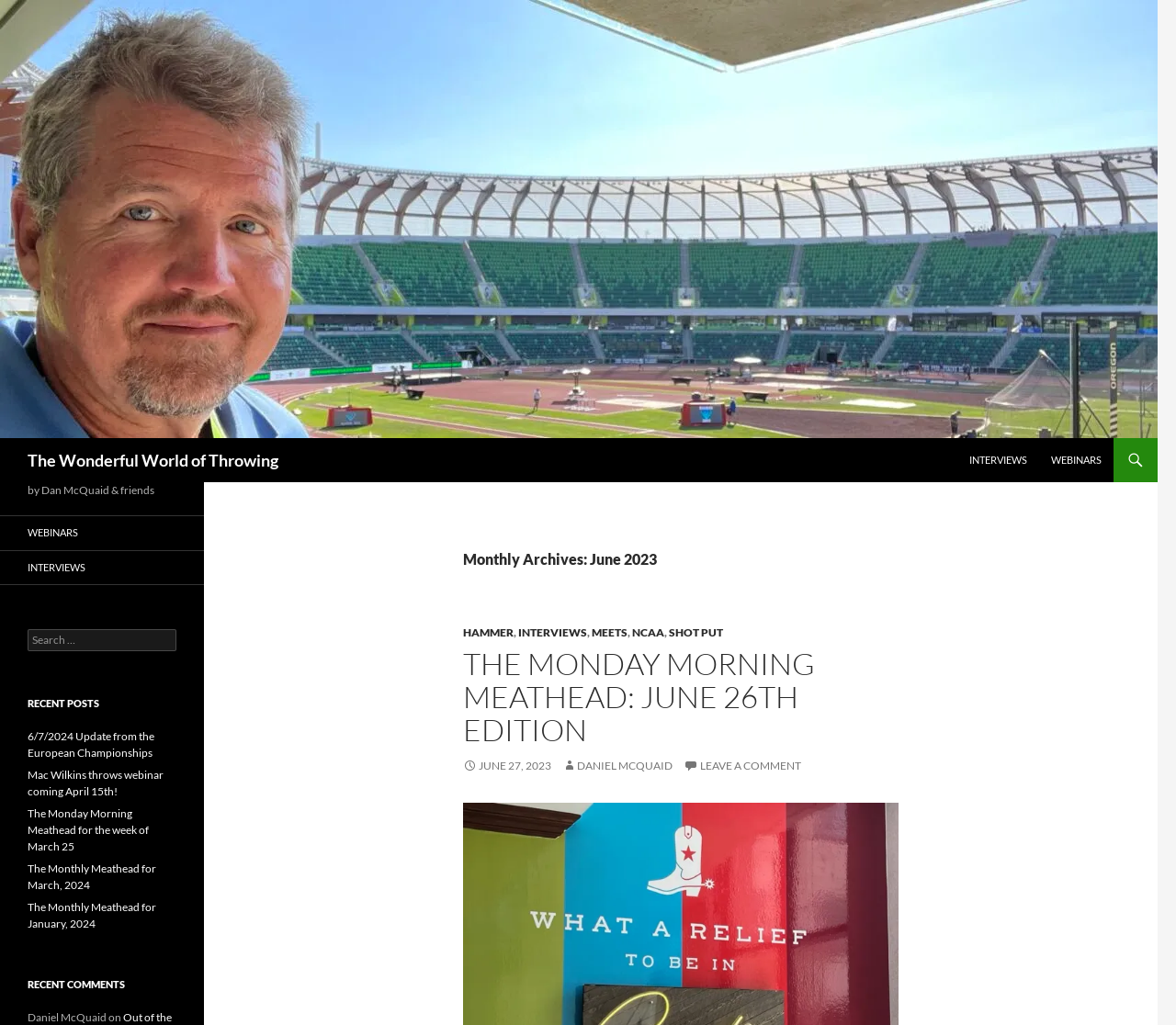Identify the coordinates of the bounding box for the element described below: "alt="The Wonderful World of Throwing"". Return the coordinates as four float numbers between 0 and 1: [left, top, right, bottom].

[0.0, 0.203, 0.984, 0.22]